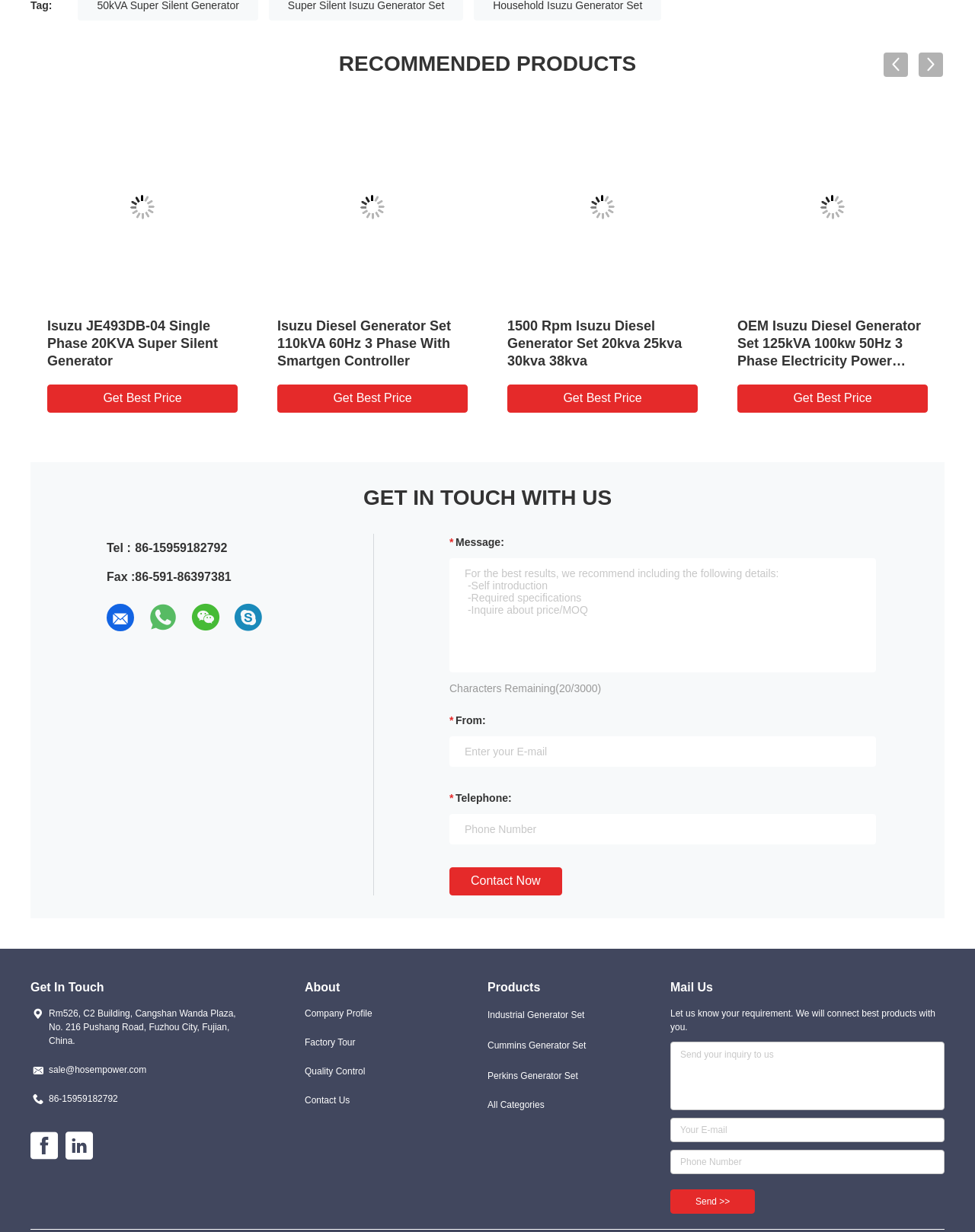Please respond to the question using a single word or phrase:
What is the purpose of the 'Message' textbox on this webpage?

To send inquiries